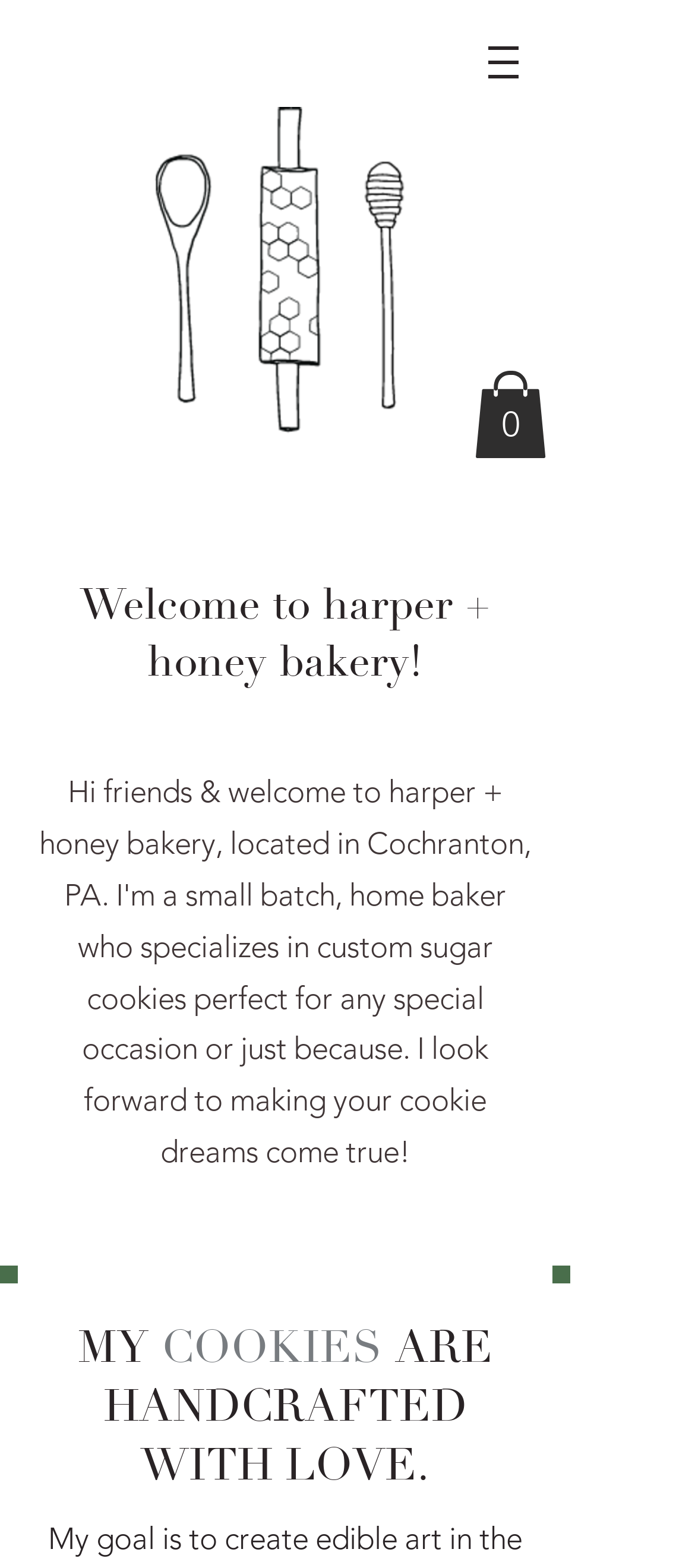Illustrate the webpage's structure and main components comprehensively.

The webpage is for Harper + Honey Bakery, located in Cochranton, PA. At the top right corner, there is a navigation menu with a button that has a popup menu. The button is accompanied by a small image. Below the navigation menu, there is a large image of the bakery's logo, taking up most of the top section of the page.

On the top right side, there is a link to the cart, which currently has 0 items. The cart link is represented by an SVG icon. 

The main content of the page is divided into three sections, each with a heading. The first heading, "Welcome to harper + honey bakery!", is located near the top left of the page. Below it, there is a blank heading, followed by a heading that reads "MY COOKIES ARE" in a larger font. The next heading, "HANDCRAFTED", is located below the previous one, and the last heading, "WITH LOVE.", is at the bottom of the page.